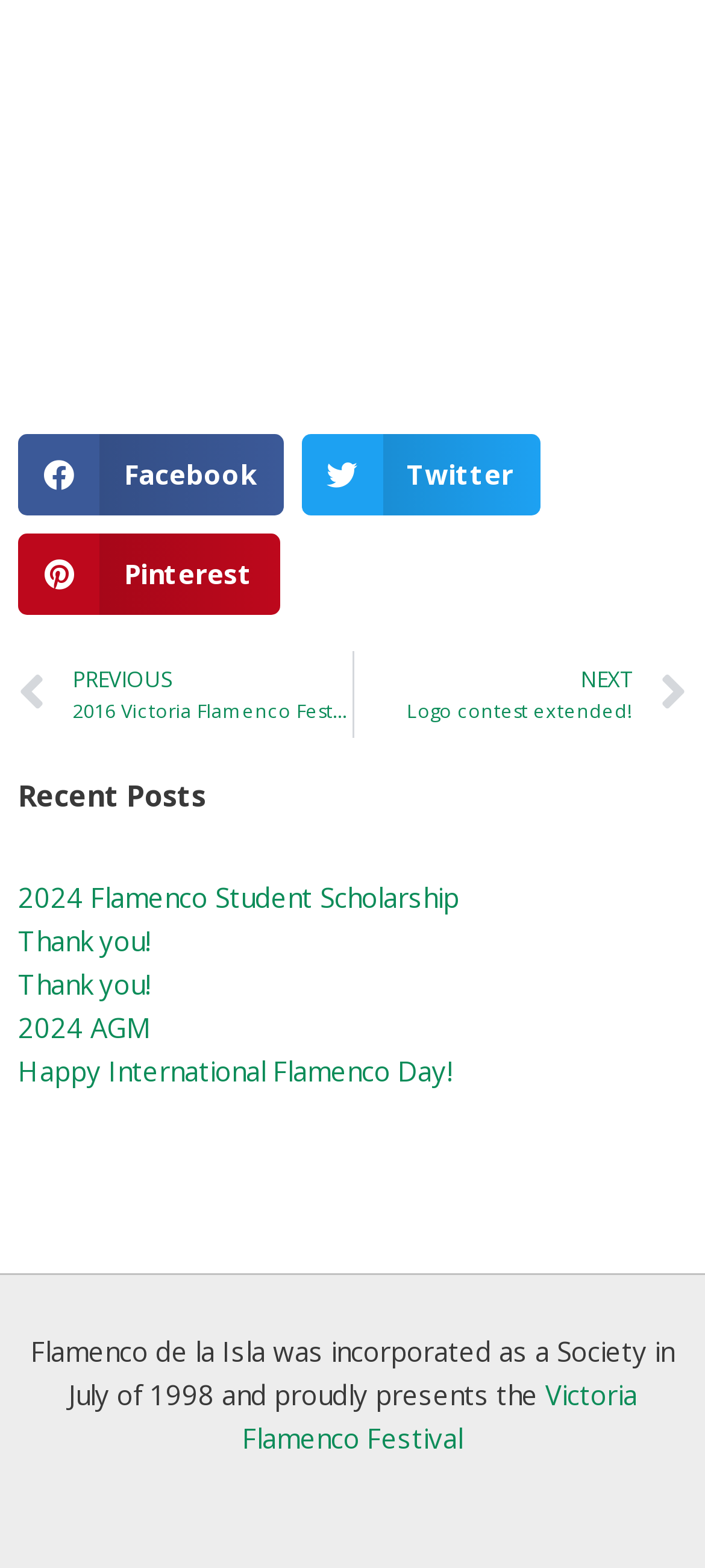How many links are there under 'Recent Posts'?
Please provide an in-depth and detailed response to the question.

There are five links under the 'Recent Posts' heading, which can be determined by counting the link elements with y-coordinates greater than the y-coordinate of the 'Recent Posts' heading.